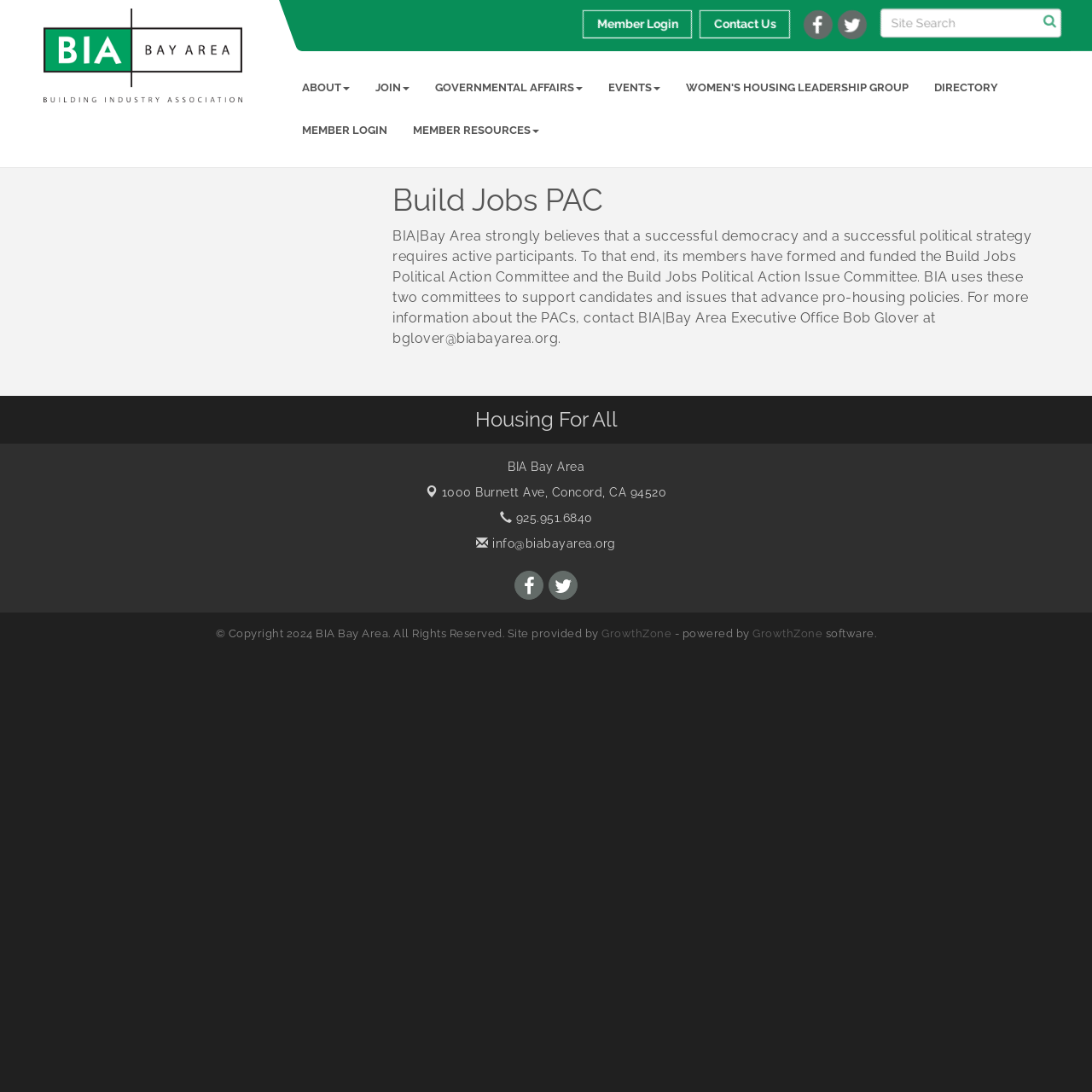Identify the bounding box coordinates of the specific part of the webpage to click to complete this instruction: "Learn about Governmental Affairs".

[0.387, 0.061, 0.545, 0.1]